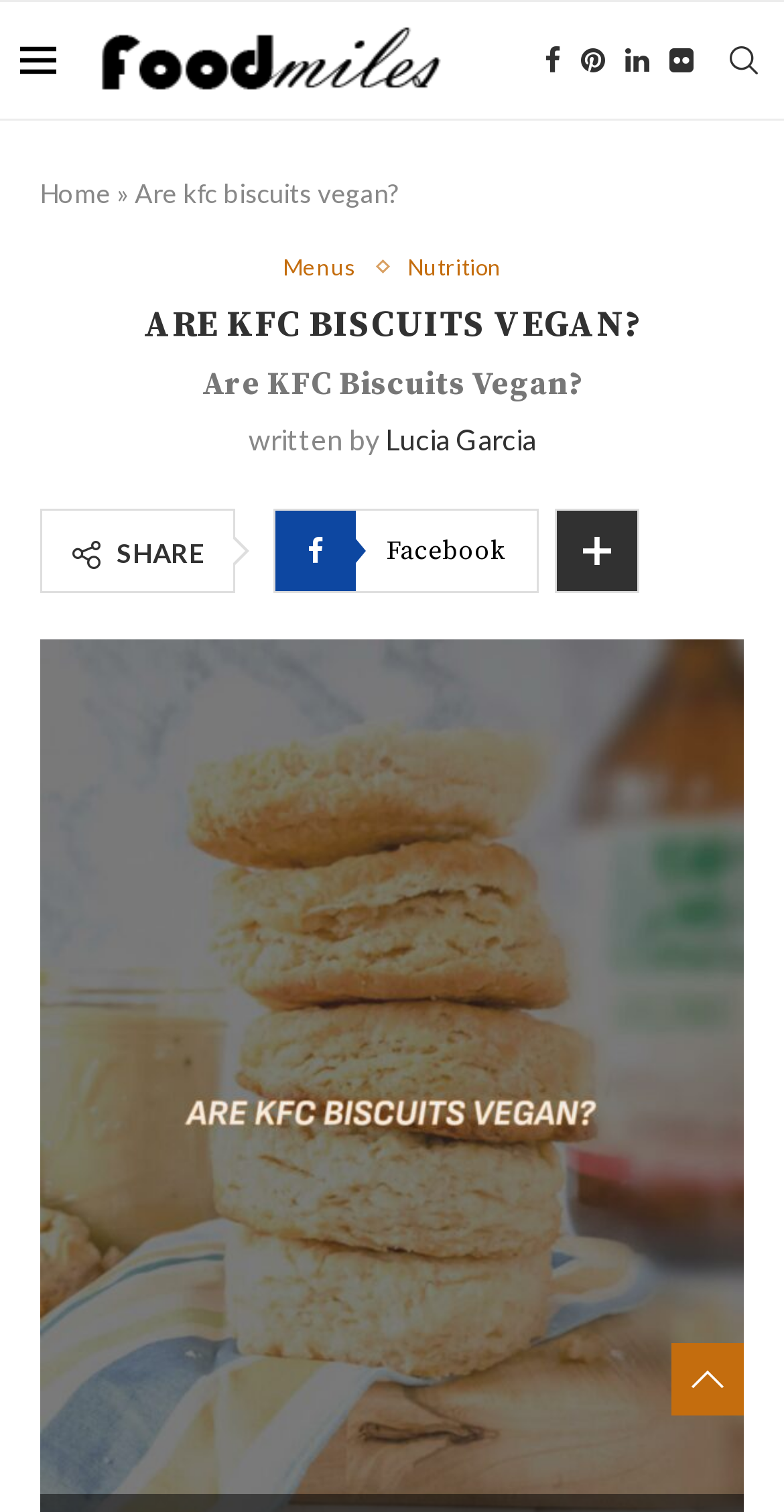Show the bounding box coordinates of the region that should be clicked to follow the instruction: "Read the article by Lucia Garcia."

[0.491, 0.279, 0.683, 0.302]